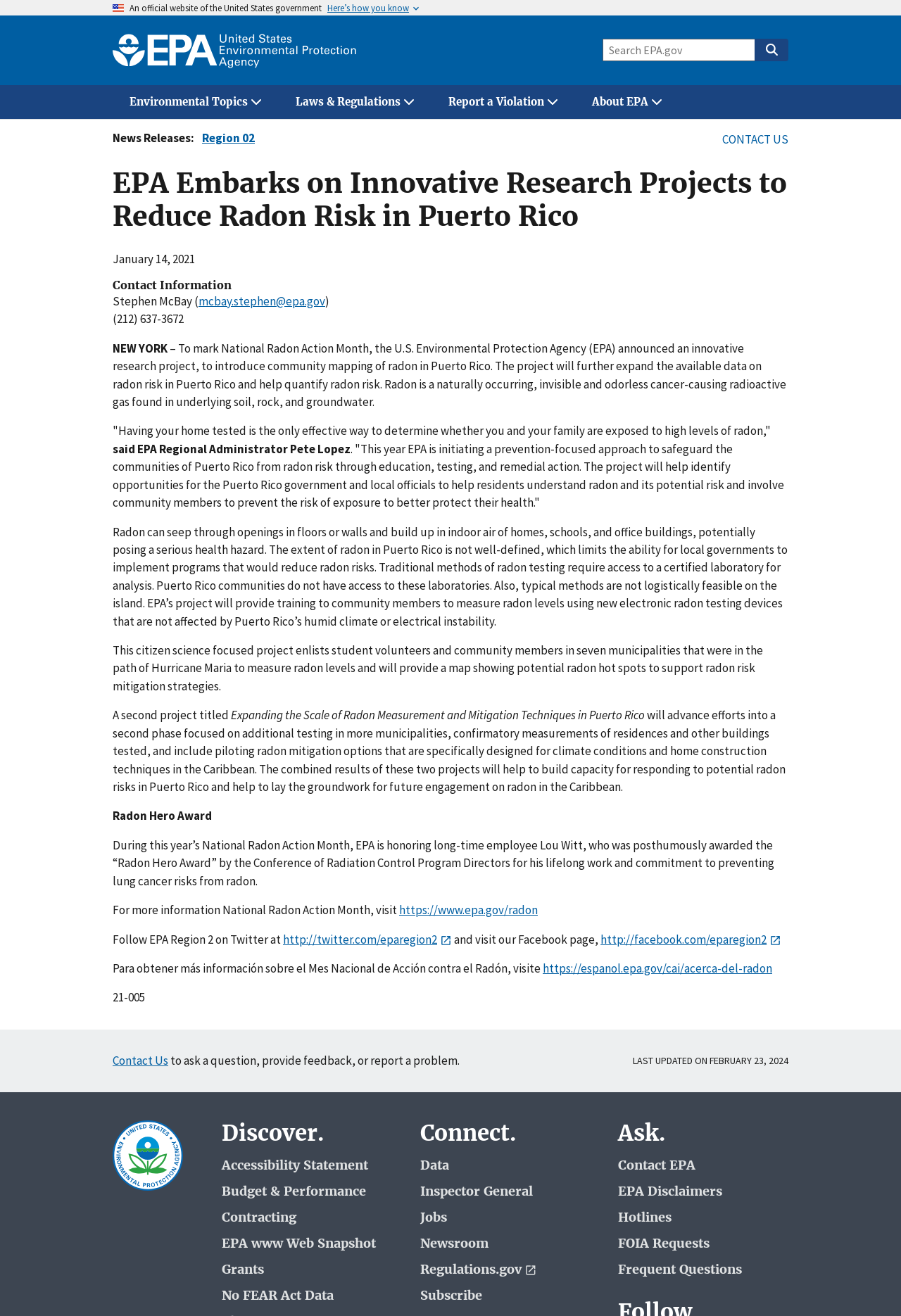Summarize the webpage in an elaborate manner.

The webpage is an official news release from the United States Environmental Protection Agency (EPA). At the top, there is a navigation menu with links to "Home", "Environmental Topics", "Laws & Regulations", "Report a Violation", and "About EPA". Below this, there is a search bar and a button to search.

The main content of the page is an article titled "EPA Embarks on Innovative Research Projects to Reduce Radon Risk in Puerto Rico". The article is dated January 14, 2021, and includes contact information for Stephen McBay. The article discusses the EPA's research project to reduce radon risk in Puerto Rico, including community mapping and testing, and quotes EPA Regional Administrator Pete Lopez.

The article is divided into several sections, including a description of the project, its goals, and its potential impact. There are also links to related resources, such as the EPA's radon website and a Facebook page.

At the bottom of the page, there are links to "Contact Us", "Accessibility Statement", "Budget & Performance", and other EPA resources. There are also headings for "Discover", "Connect", and "Ask", with links to various EPA websites and resources.

There are several images on the page, including the EPA logo, an "Exit EPA's website" icon, and a United States Environmental Protection Agency image at the bottom of the page.